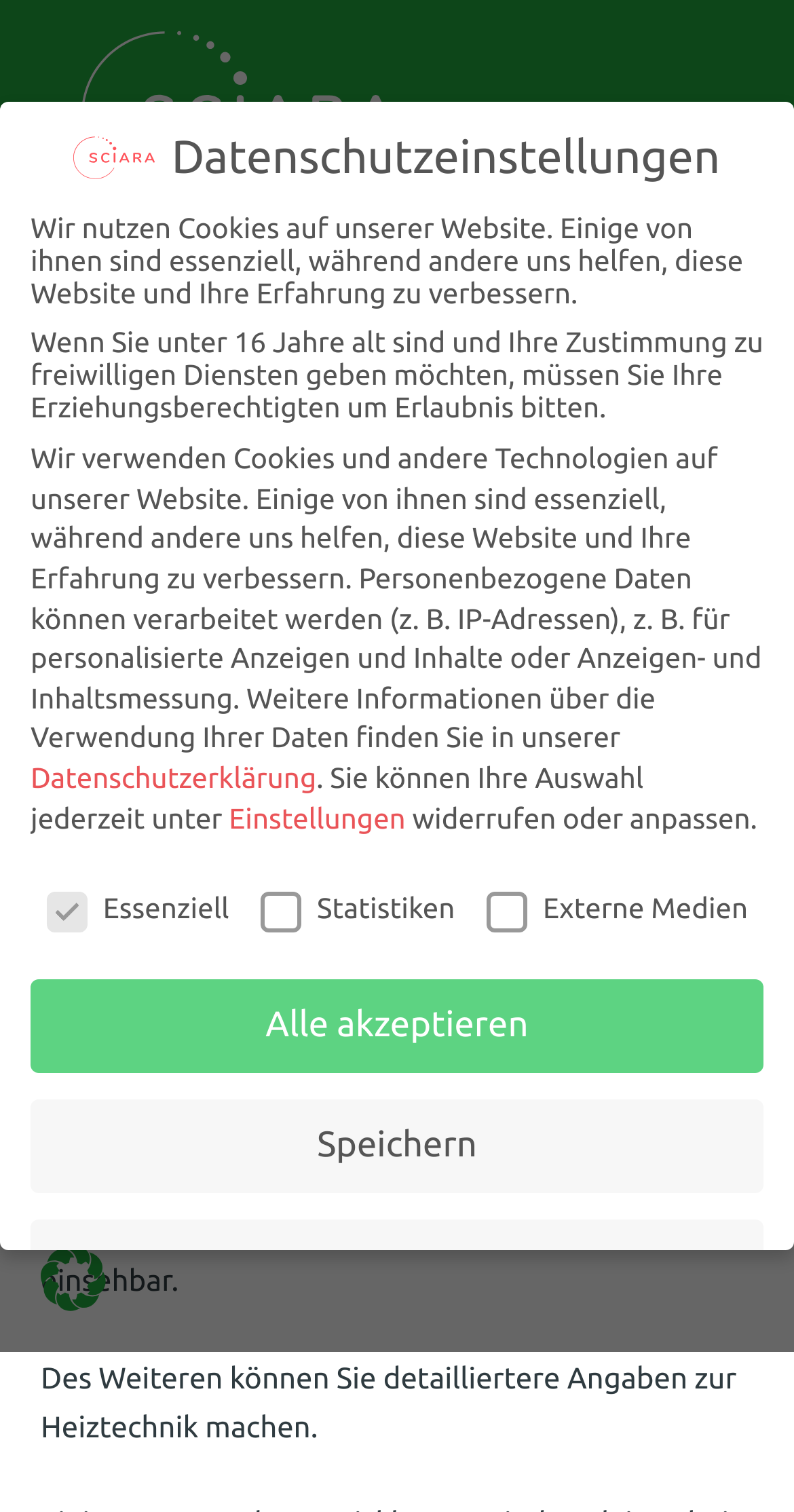What is the name of the newsletter?
Carefully examine the image and provide a detailed answer to the question.

The name of the newsletter can be found in the header section of the webpage, where it is written as '26. November 2021 – Newsletter – SCIARAs Climate Time Machine'.